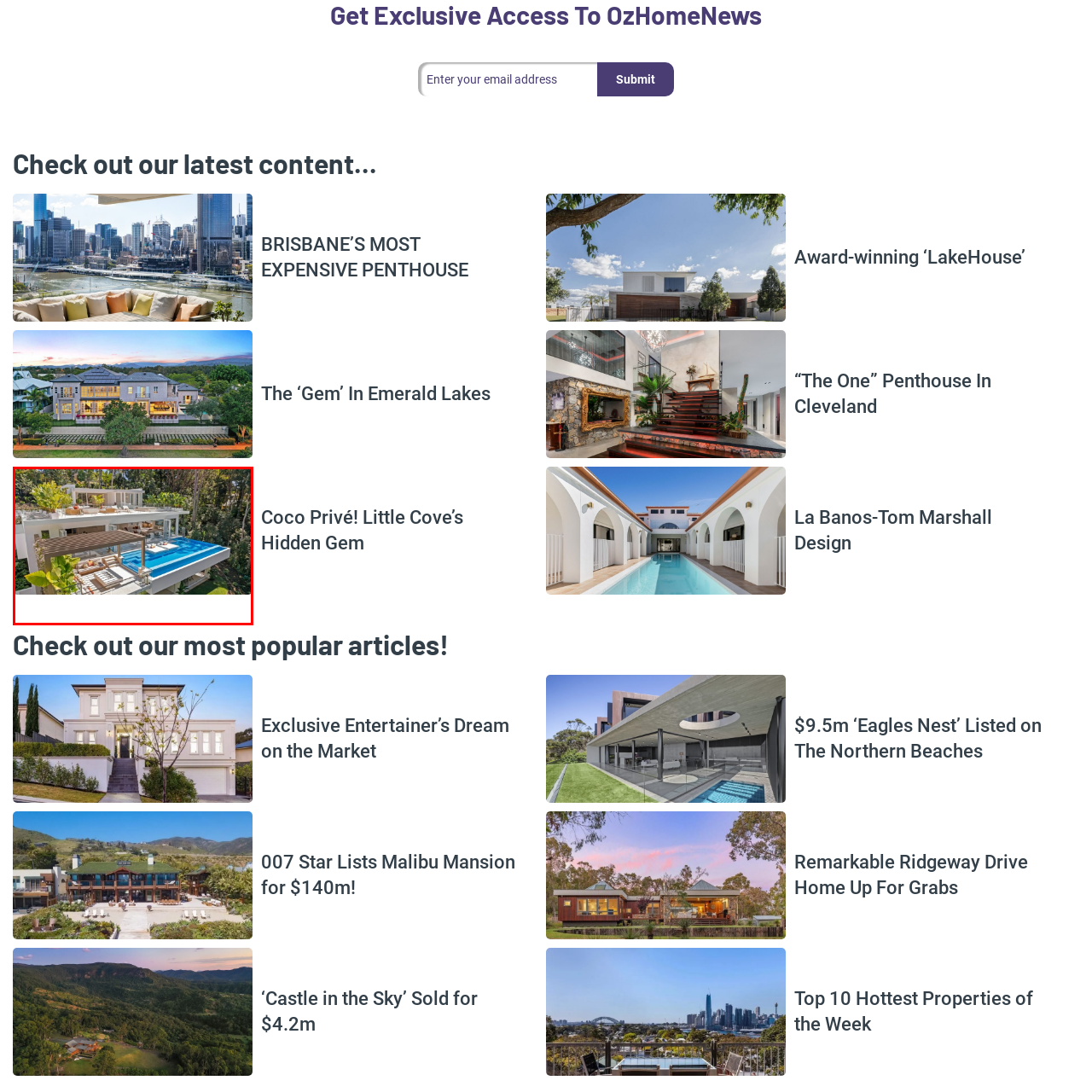Explain in detail what is happening in the image enclosed by the red border.

The image showcases a stunning luxury residence that epitomizes modern architectural design. Nestled amidst lush greenery, the home features expansive outdoor spaces that blend seamlessly with nature. A spectacular infinity pool stretches across the terrace, providing a striking focal point and offering a serene spot for relaxation. The elegant deck is adorned with stylish lounge chairs and a shaded seating area, perfect for entertaining guests or enjoying peaceful afternoons in the sun. Large glass doors connect the interior living spaces to the outdoors, enhancing the open and airy feel of this sophisticated home. This captivating property exemplifies modern luxury living, surrounded by the tranquility of nature.